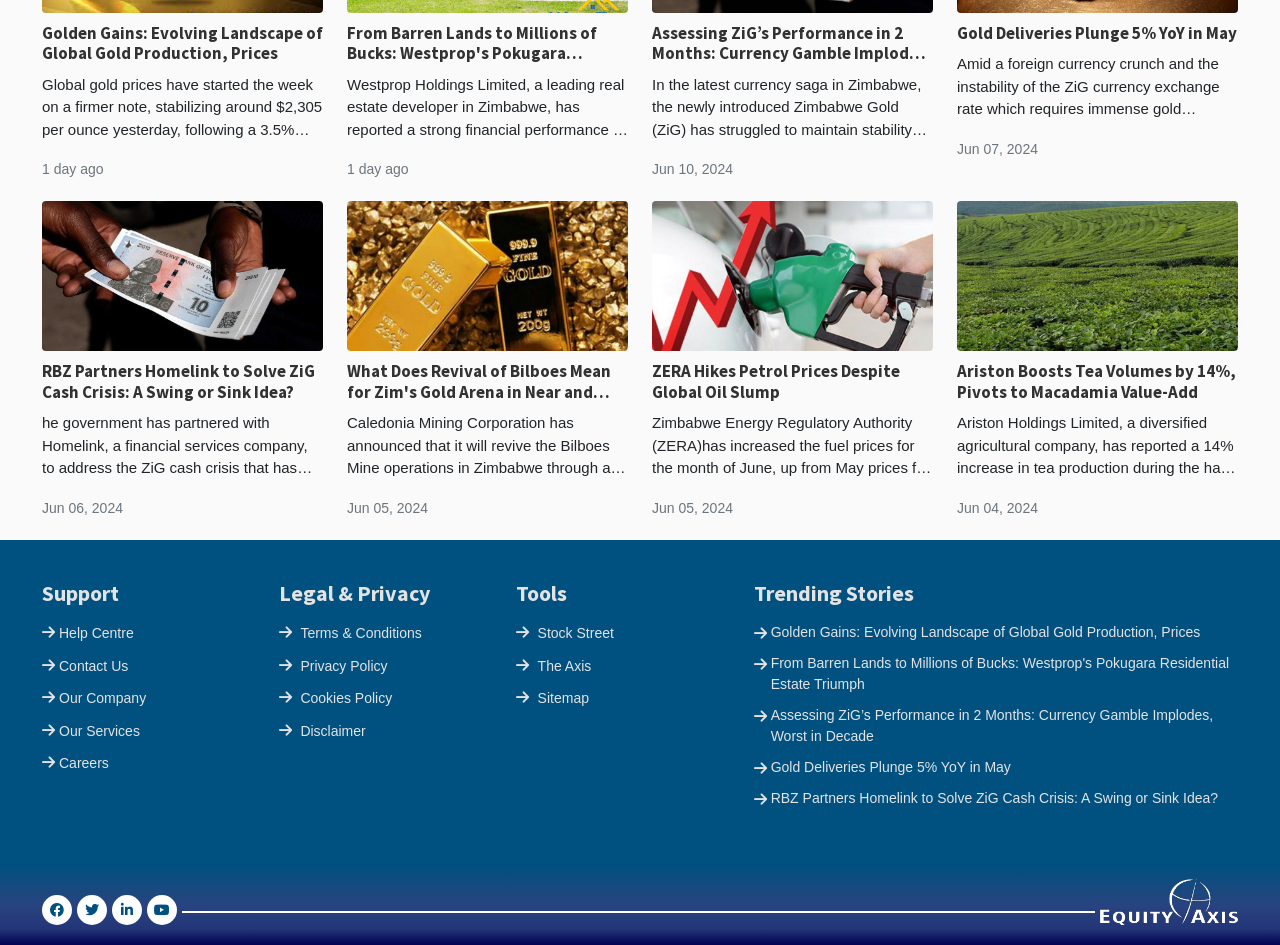Pinpoint the bounding box coordinates of the element you need to click to execute the following instruction: "Explore the Stock Street tool". The bounding box should be represented by four float numbers between 0 and 1, in the format [left, top, right, bottom].

[0.42, 0.661, 0.48, 0.678]